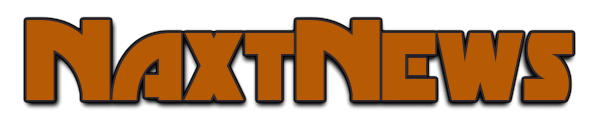What does the logo likely serve as on the webpage?
Please provide a full and detailed response to the question.

The logo likely serves as a visual focal point on the webpage, representing the brand's identity and its mission to deliver content that captivates and informs its audience.